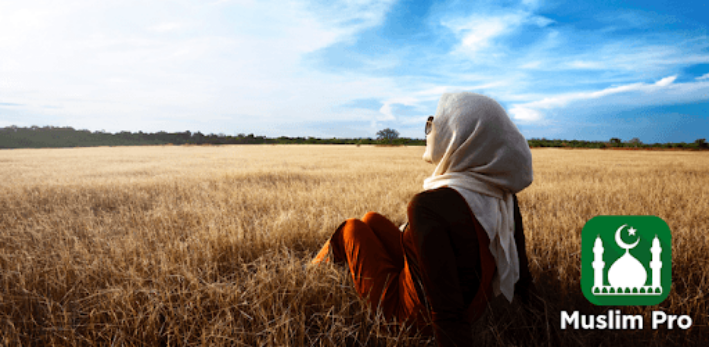Provide an in-depth description of the image.

In this serene image, a woman sits contemplatively in a vast field of golden grass, gazing towards the horizon where the sky meets the land. Dressed in modest attire with a flowing hijab, she embodies a moment of peace and reflection amidst nature's beauty. To the right, the logo of "Muslim Pro" is displayed, indicating that this image is associated with the app designed to assist users in their spiritual journey, providing features like prayer times, Quran access, and guidance for Islamic practices. The tranquil setting suggests a connection to faith and nature, highlighting the app's purpose of enhancing one’s Islamic experience.